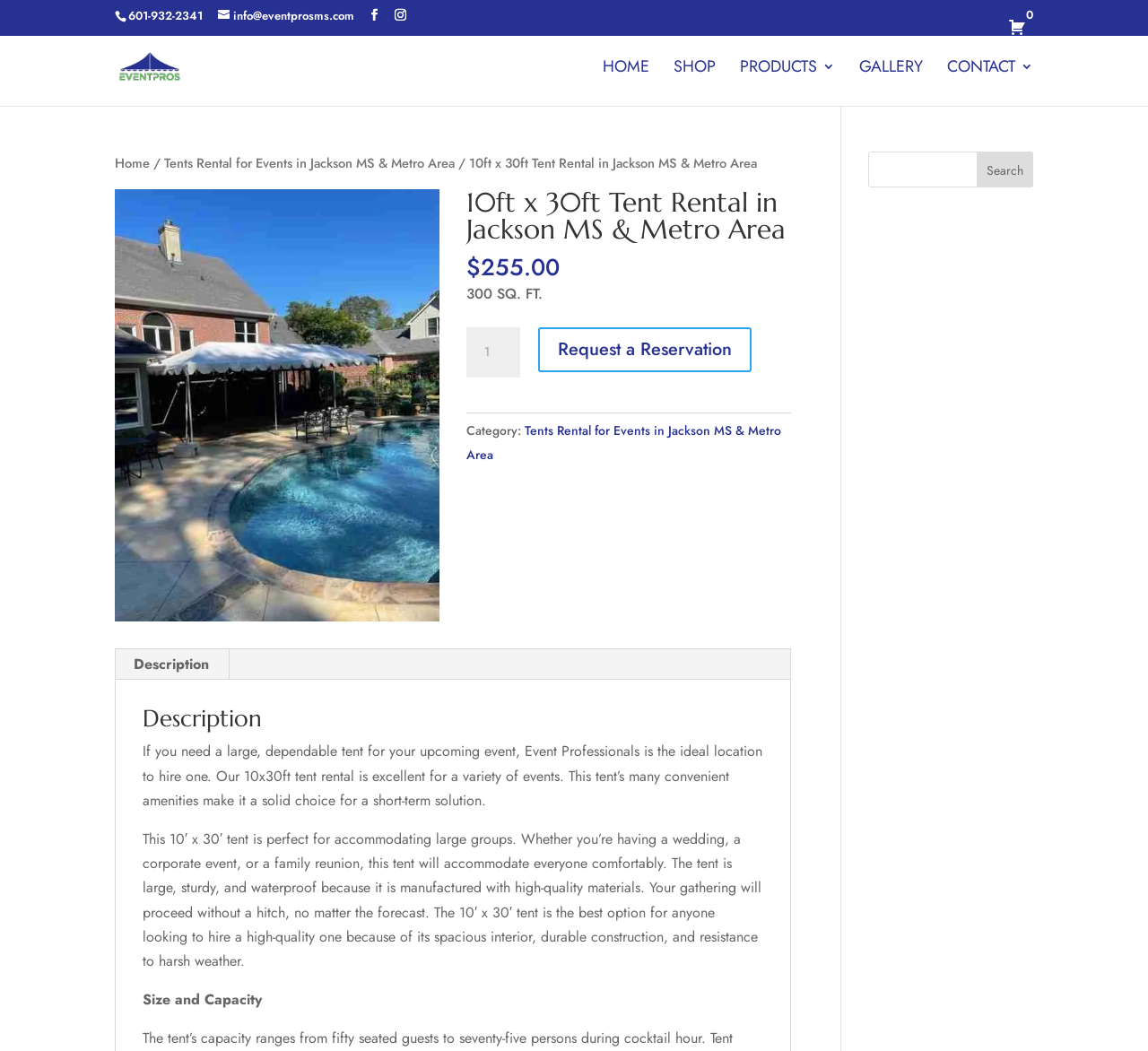Find the bounding box coordinates for the element that must be clicked to complete the instruction: "Click the Logo". The coordinates should be four float numbers between 0 and 1, indicated as [left, top, right, bottom].

None